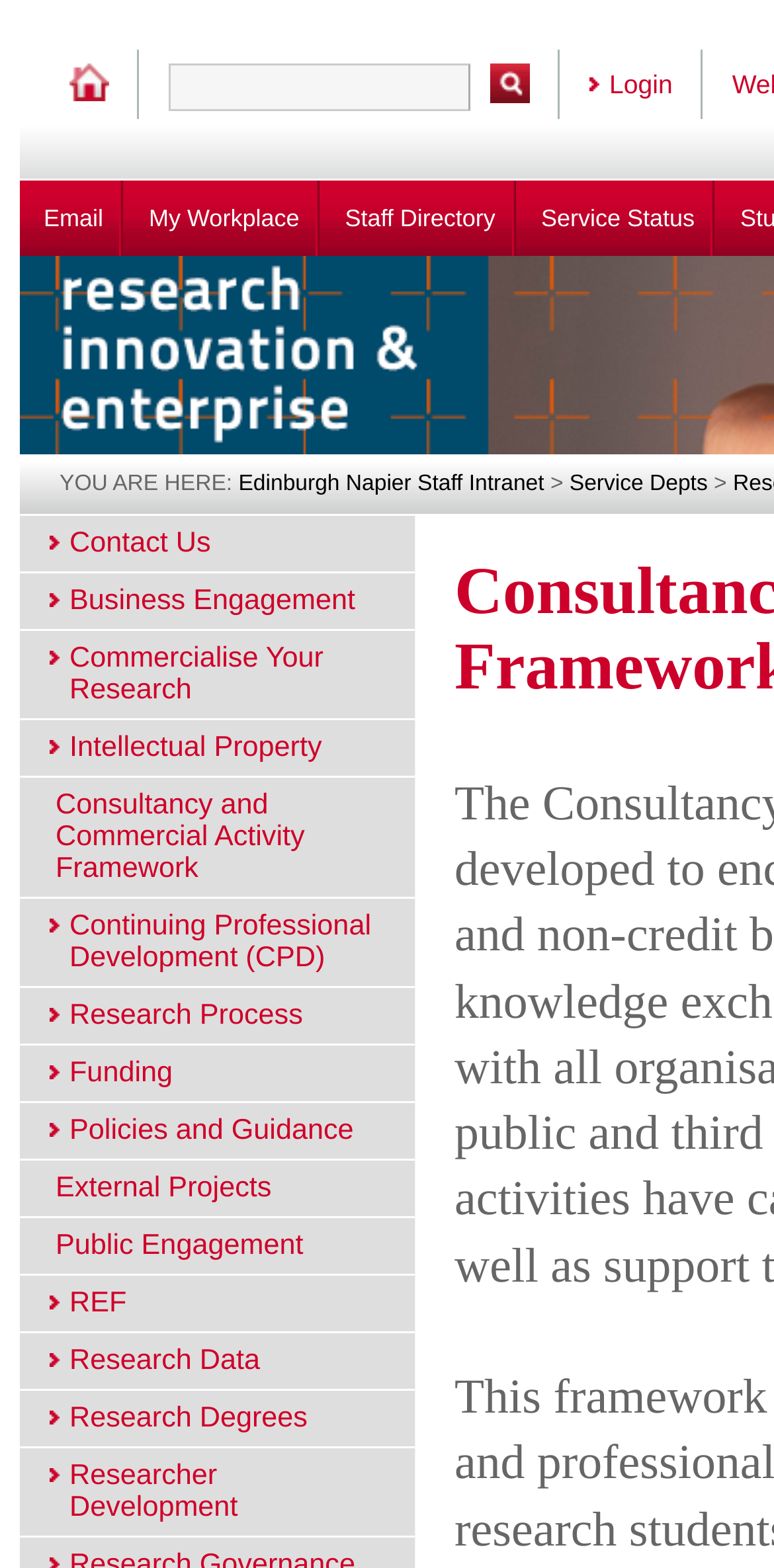How many sections are there on the top navigation bar?
Look at the screenshot and provide an in-depth answer.

I counted the sections on the top navigation bar, which are 'Home', a textbox (likely a search box), a button, and 'Login', making a total of 4 sections.